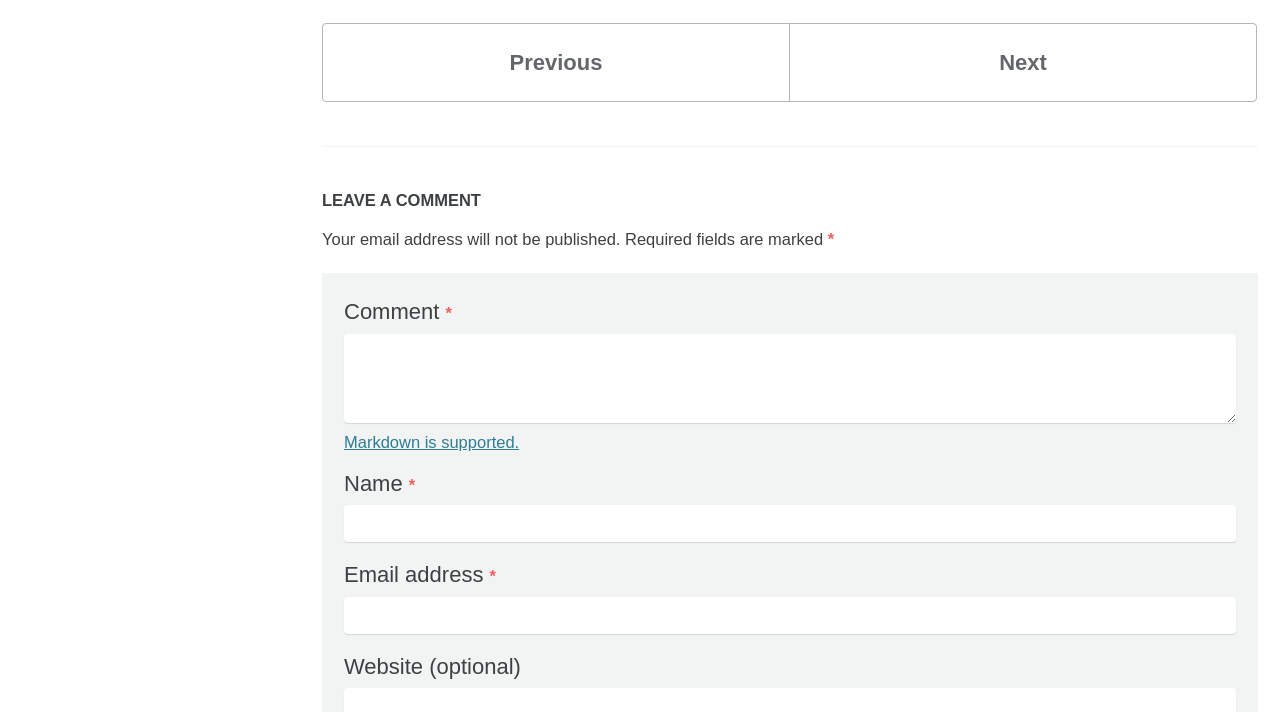Can you find the bounding box coordinates for the UI element given this description: "Previous"? Provide the coordinates as four float numbers between 0 and 1: [left, top, right, bottom].

[0.252, 0.032, 0.617, 0.143]